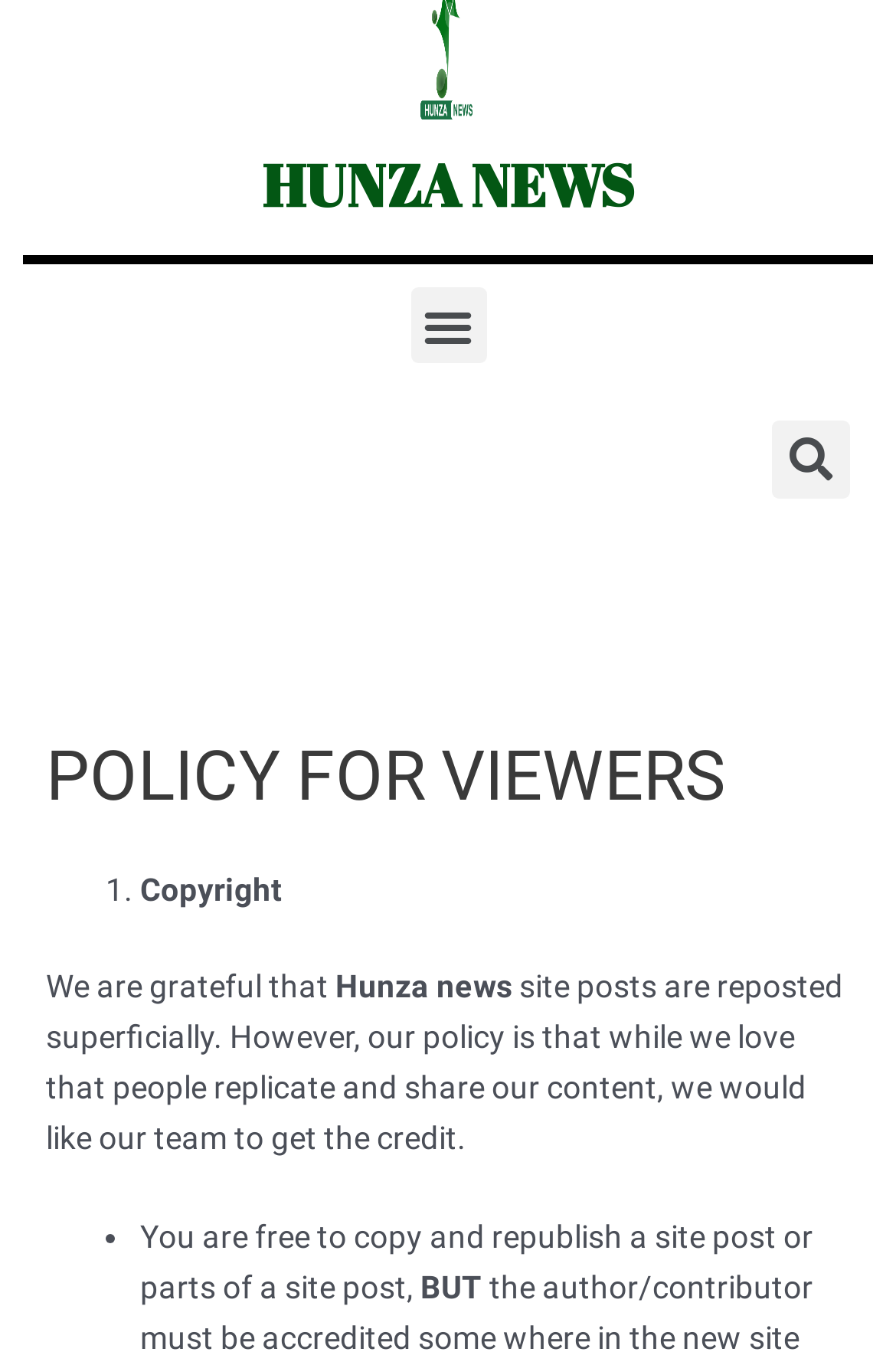What is allowed to be copied from the site?
Craft a detailed and extensive response to the question.

According to the text, users are free to copy and republish a site post or parts of a site post, as stated in the paragraph starting with 'You are free to copy and republish a site post or parts of a site post...'.